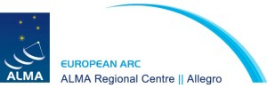What is the purpose of the ALMA Regional Centre Allegro?
Please provide a single word or phrase as the answer based on the screenshot.

Provide user support